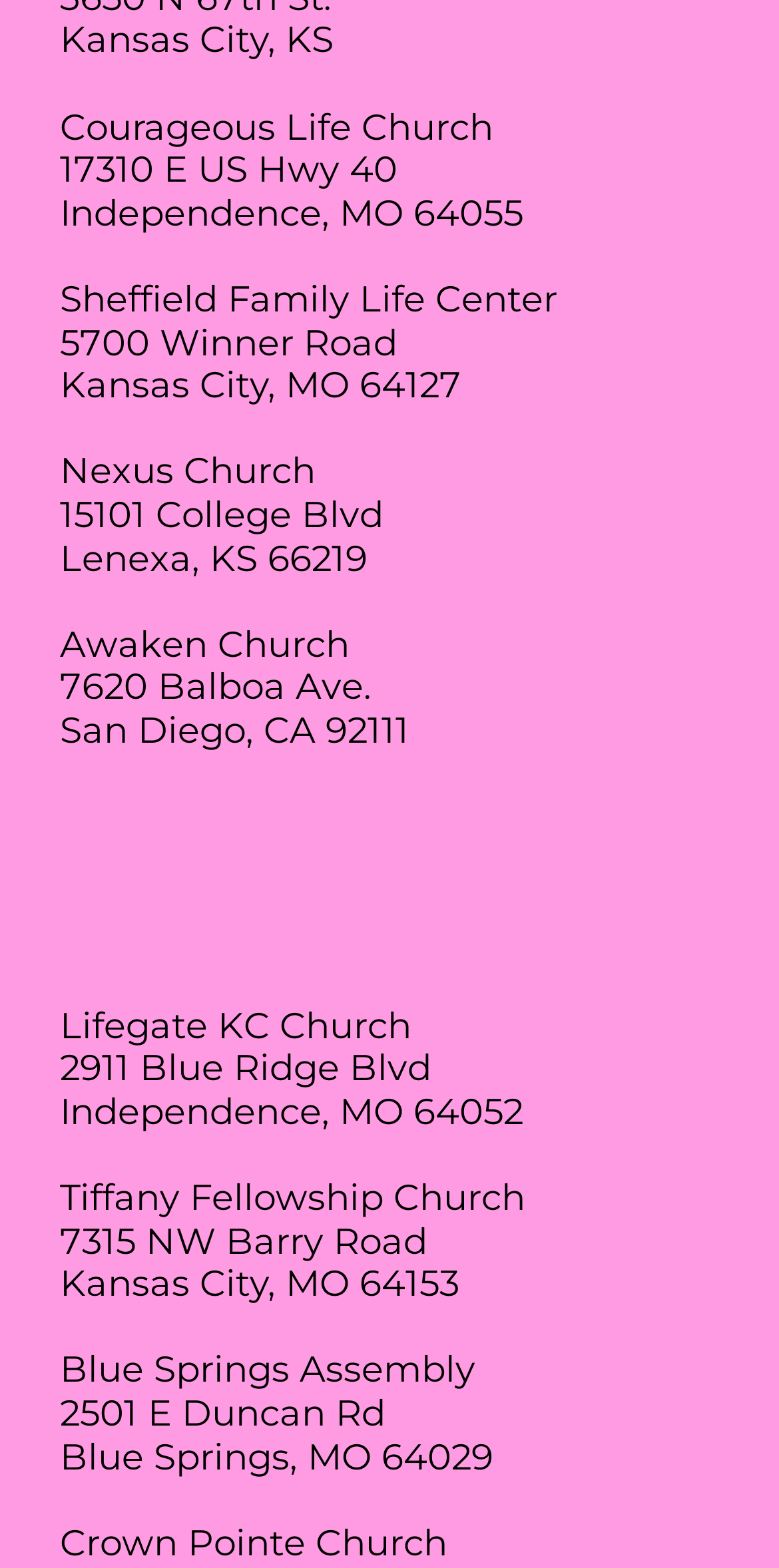Identify the bounding box coordinates necessary to click and complete the given instruction: "explore Awaken Church".

[0.077, 0.397, 0.449, 0.425]